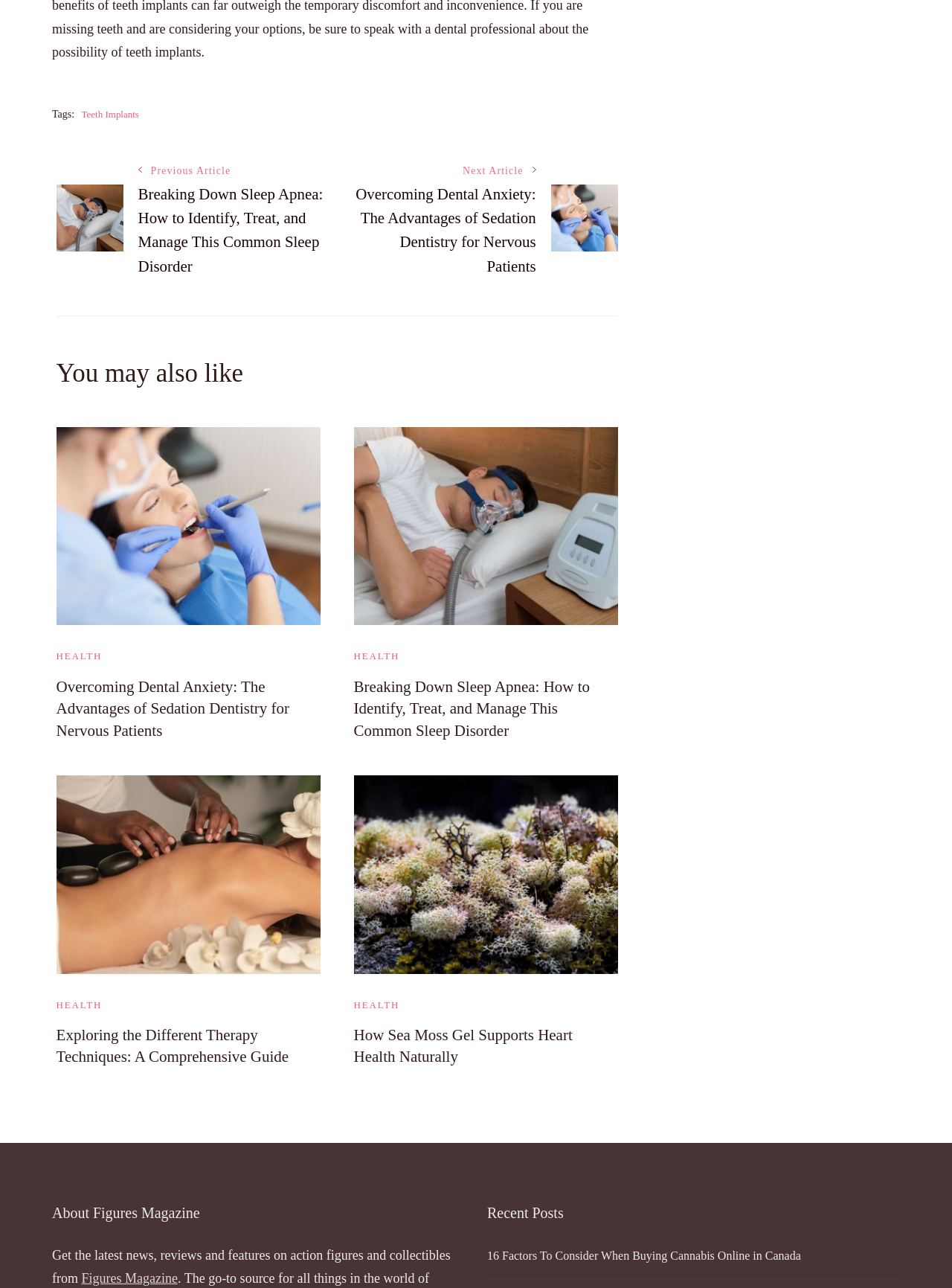Determine the bounding box coordinates of the clickable element necessary to fulfill the instruction: "View the 'Sedation dentistry' image". Provide the coordinates as four float numbers within the 0 to 1 range, i.e., [left, top, right, bottom].

[0.059, 0.332, 0.336, 0.486]